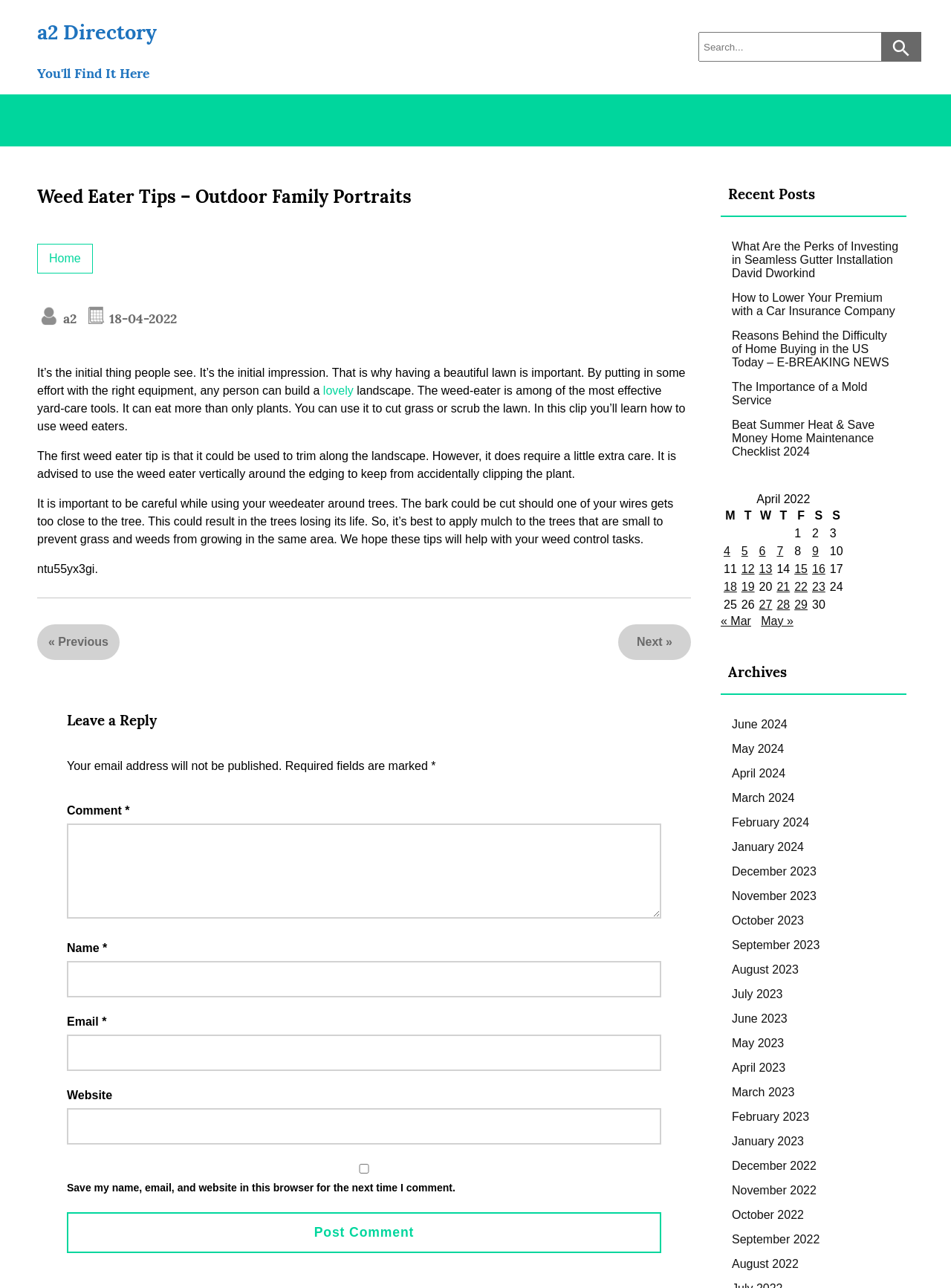Please reply to the following question using a single word or phrase: 
What type of posts are listed in the 'Recent Posts' section?

Various articles